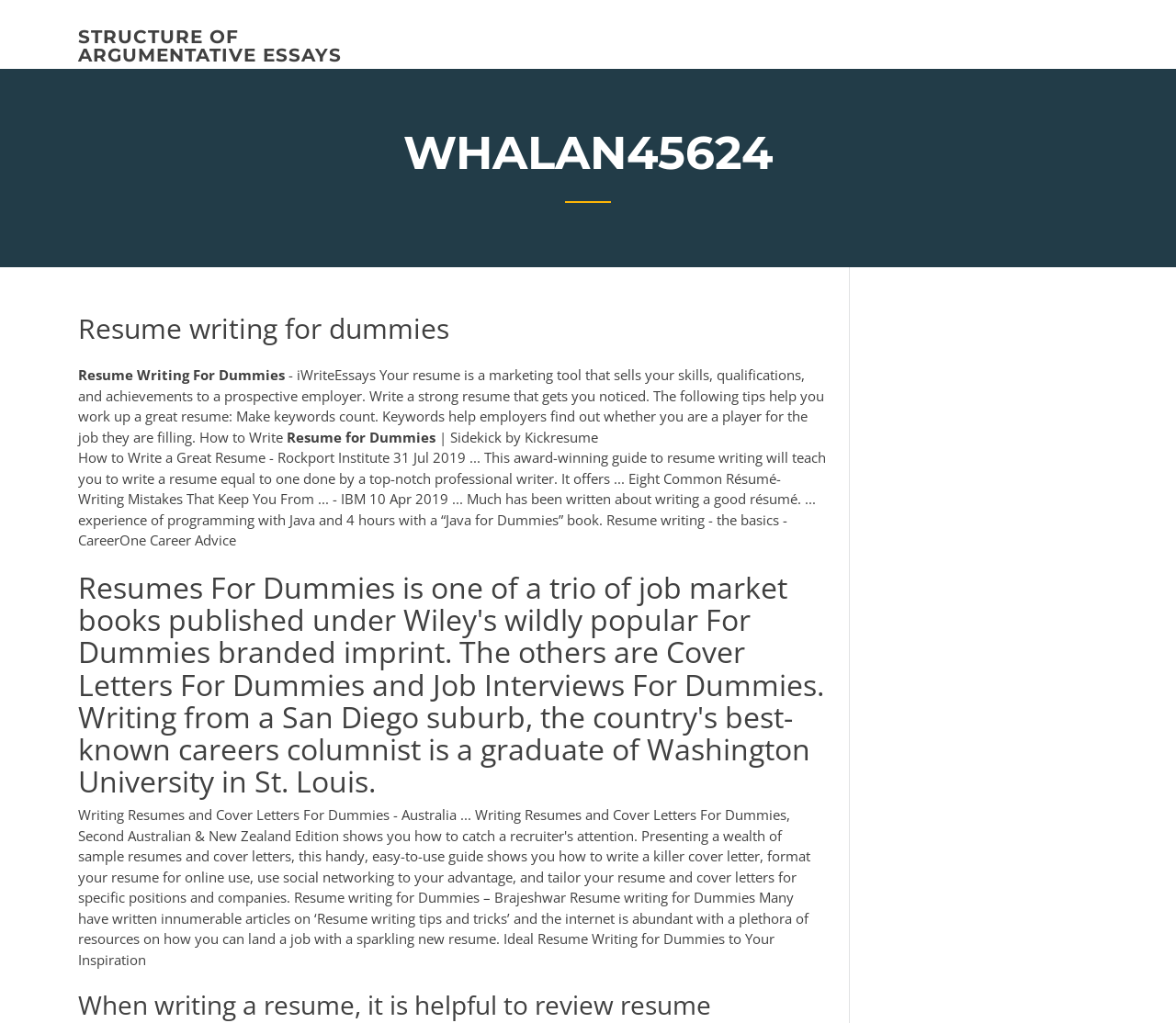Who is the author of the careers column?
From the details in the image, answer the question comprehensively.

The webpage mentions that the country's best-known careers columnist is a graduate of Washington University in St. Louis, but does not specify the author's name.